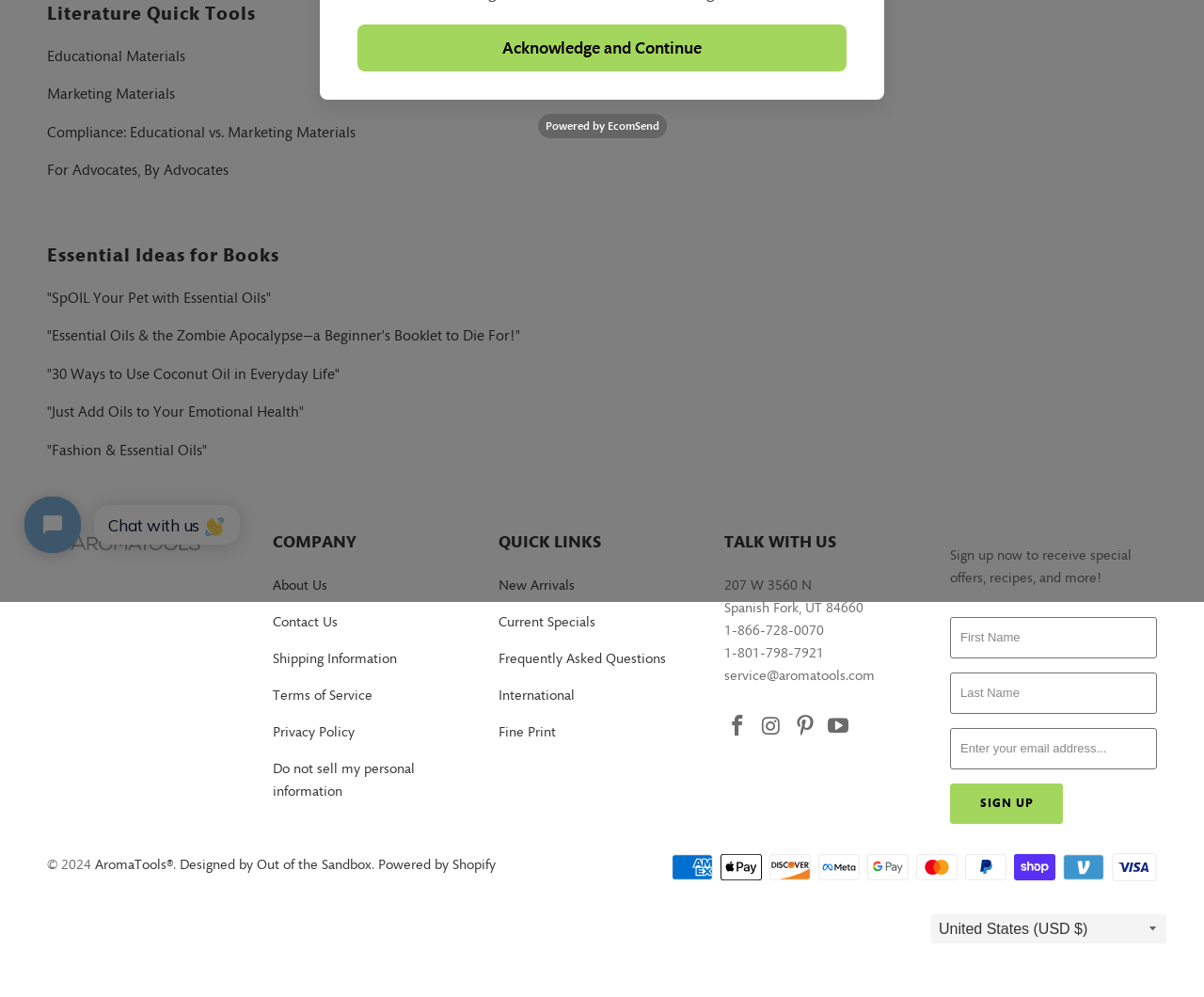Specify the bounding box coordinates (top-left x, top-left y, bottom-right x, bottom-right y) of the UI element in the screenshot that matches this description: International

[0.414, 0.688, 0.477, 0.705]